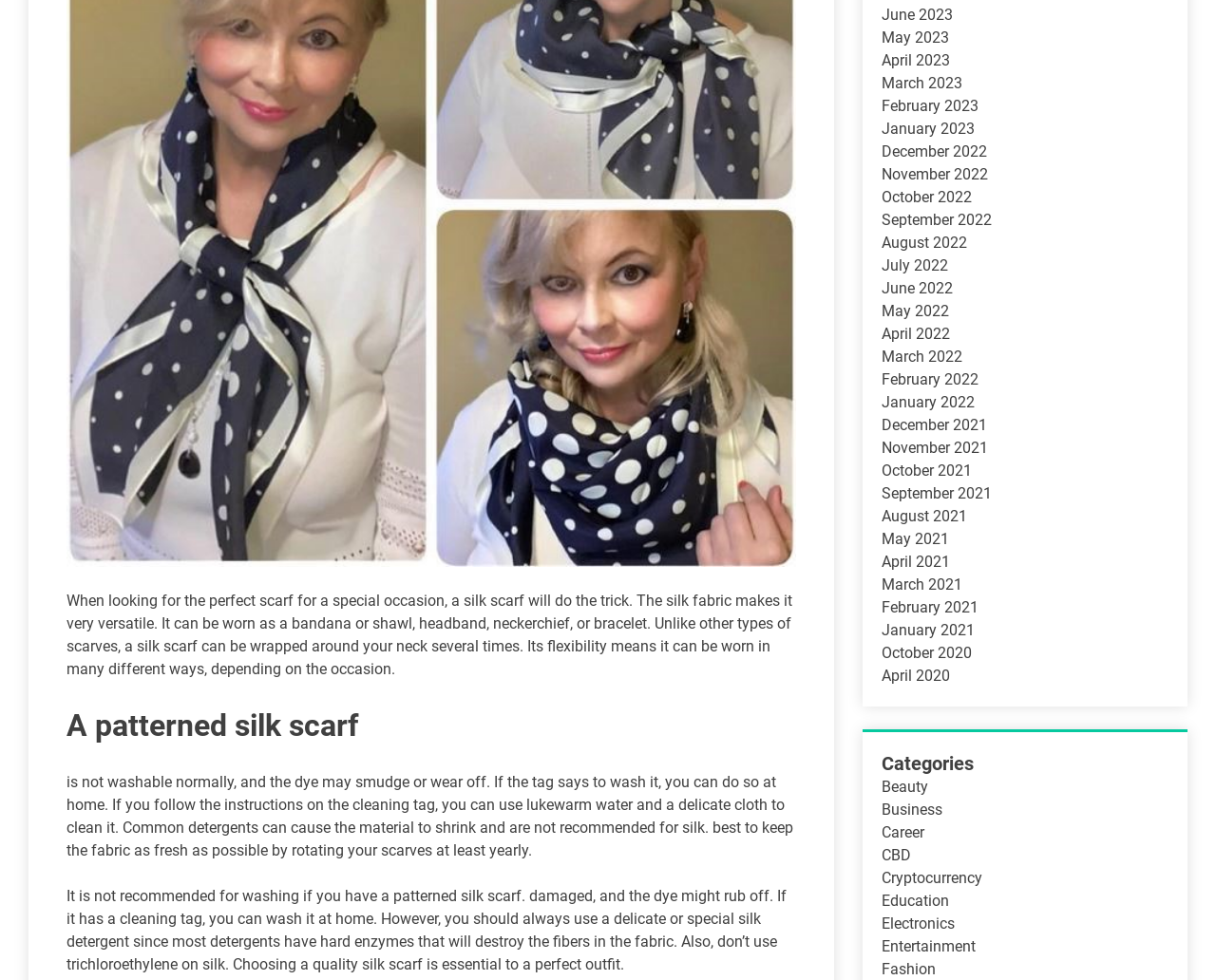Find the bounding box coordinates corresponding to the UI element with the description: "February 2021". The coordinates should be formatted as [left, top, right, bottom], with values as floats between 0 and 1.

[0.725, 0.61, 0.805, 0.629]